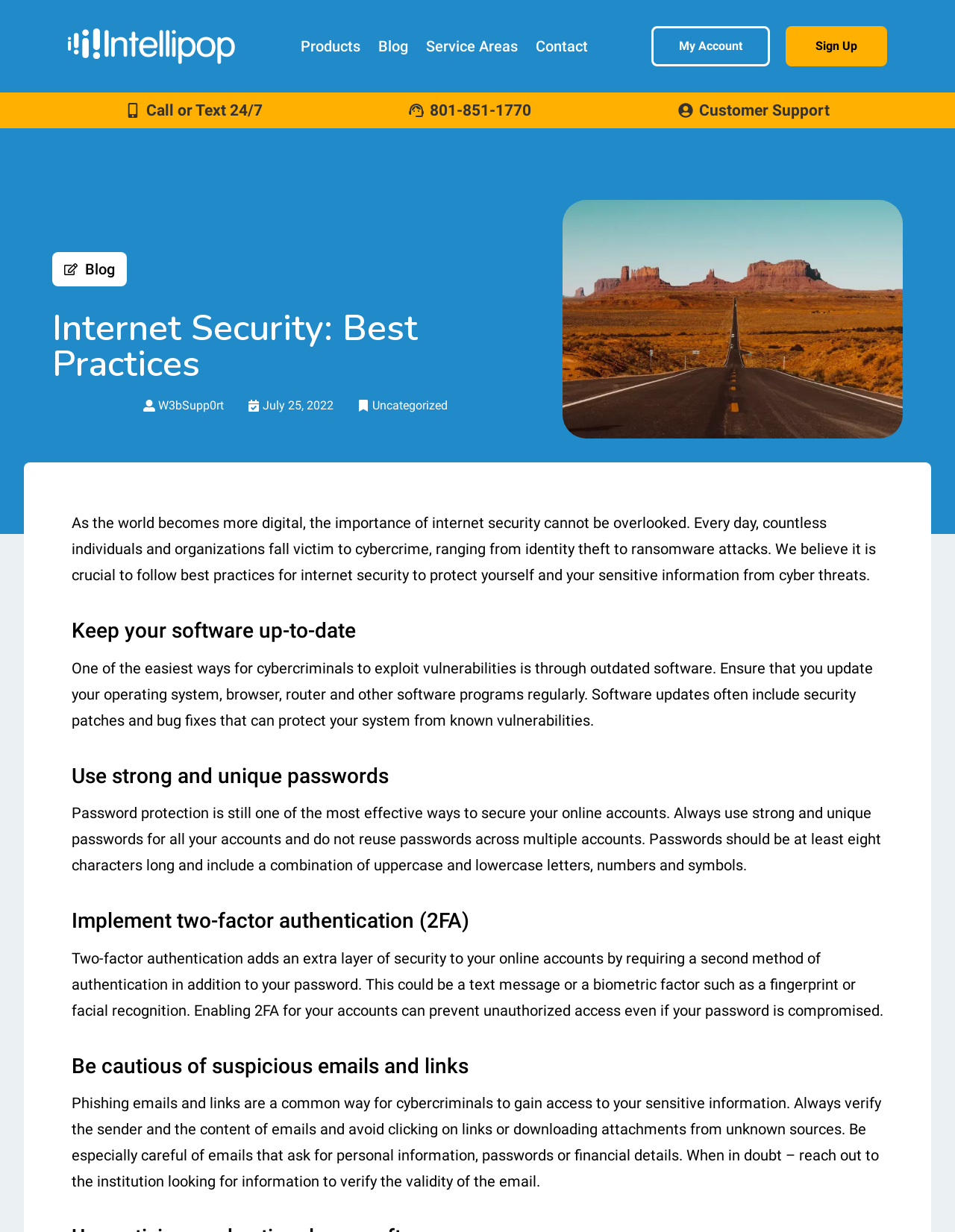What is the phone number for customer support?
Utilize the information in the image to give a detailed answer to the question.

I found the phone number by looking at the link with the text '801-851-1770' which is located below the 'Call or Text 24/7' static text.